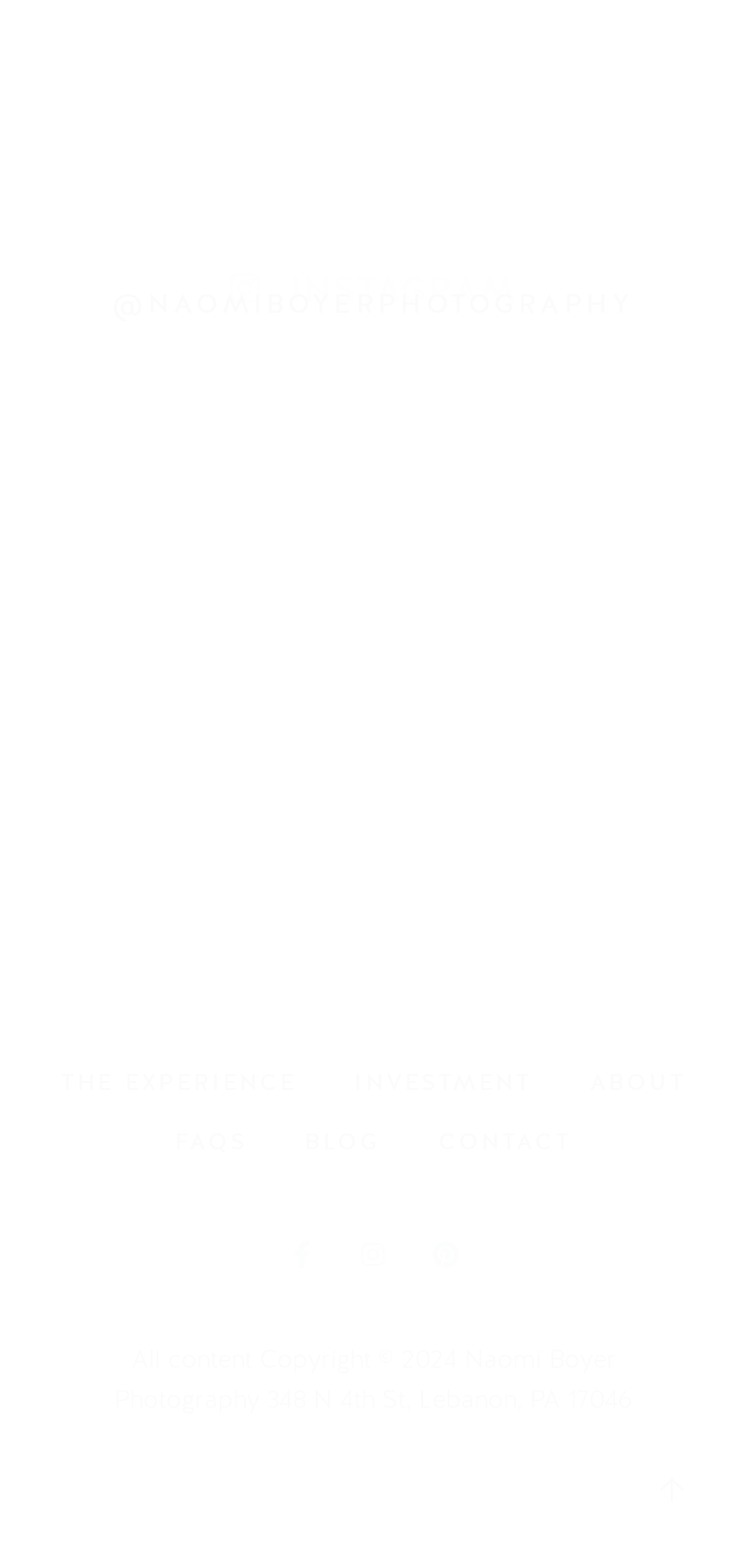Observe the image and answer the following question in detail: What is the theme of the photographer's work?

The theme of the photographer's work can be inferred from the presence of an Instagram link with the username 'NAOMIBOYERPHOTOGRAPHY', which suggests that the photographer's work is related to photography. Additionally, the website's content and layout also suggest a focus on photography.